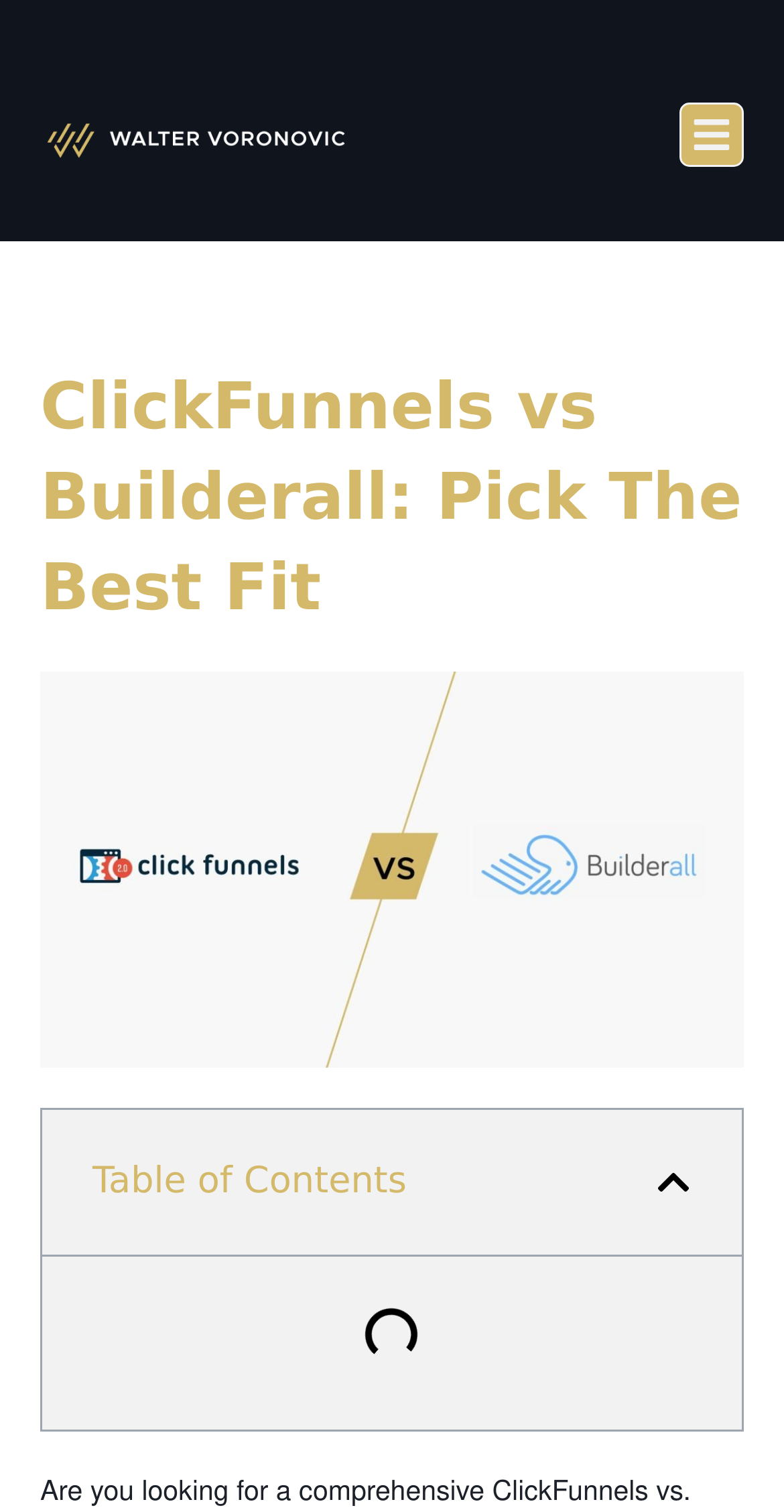Provide a short answer using a single word or phrase for the following question: 
What is the title of the main image?

Clickfunnels Vs Builderall